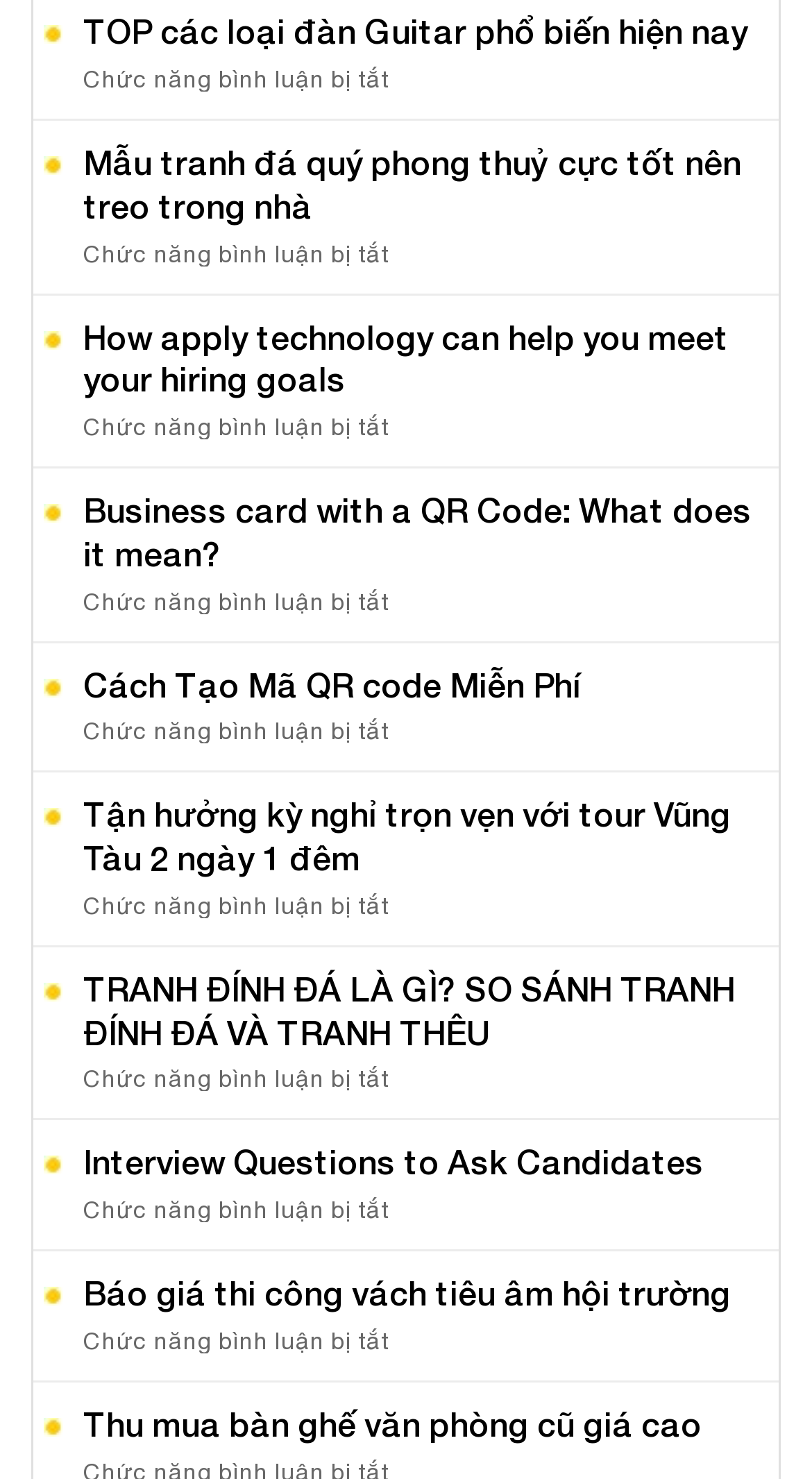Determine the bounding box coordinates for the clickable element required to fulfill the instruction: "View the article about interview questions to ask candidates". Provide the coordinates as four float numbers between 0 and 1, i.e., [left, top, right, bottom].

[0.103, 0.772, 0.946, 0.801]